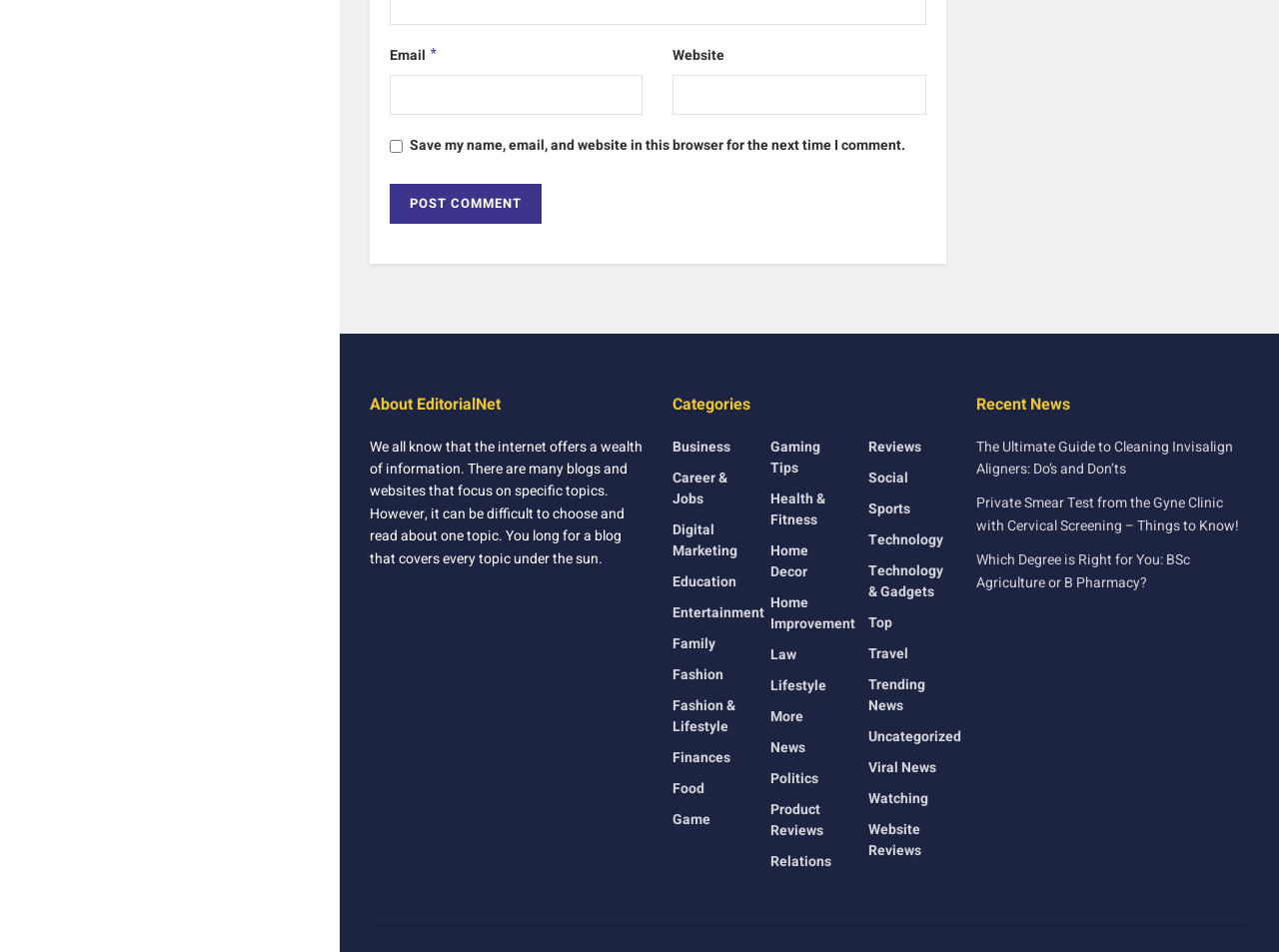Determine the bounding box coordinates for the clickable element required to fulfill the instruction: "Enter email address". Provide the coordinates as four float numbers between 0 and 1, i.e., [left, top, right, bottom].

[0.305, 0.078, 0.503, 0.12]